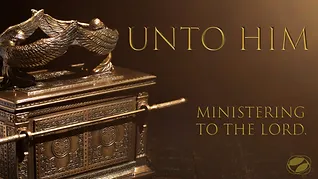What is written on the right side of the image?
Based on the image, provide your answer in one word or phrase.

MINISTERING TO THE LORD.